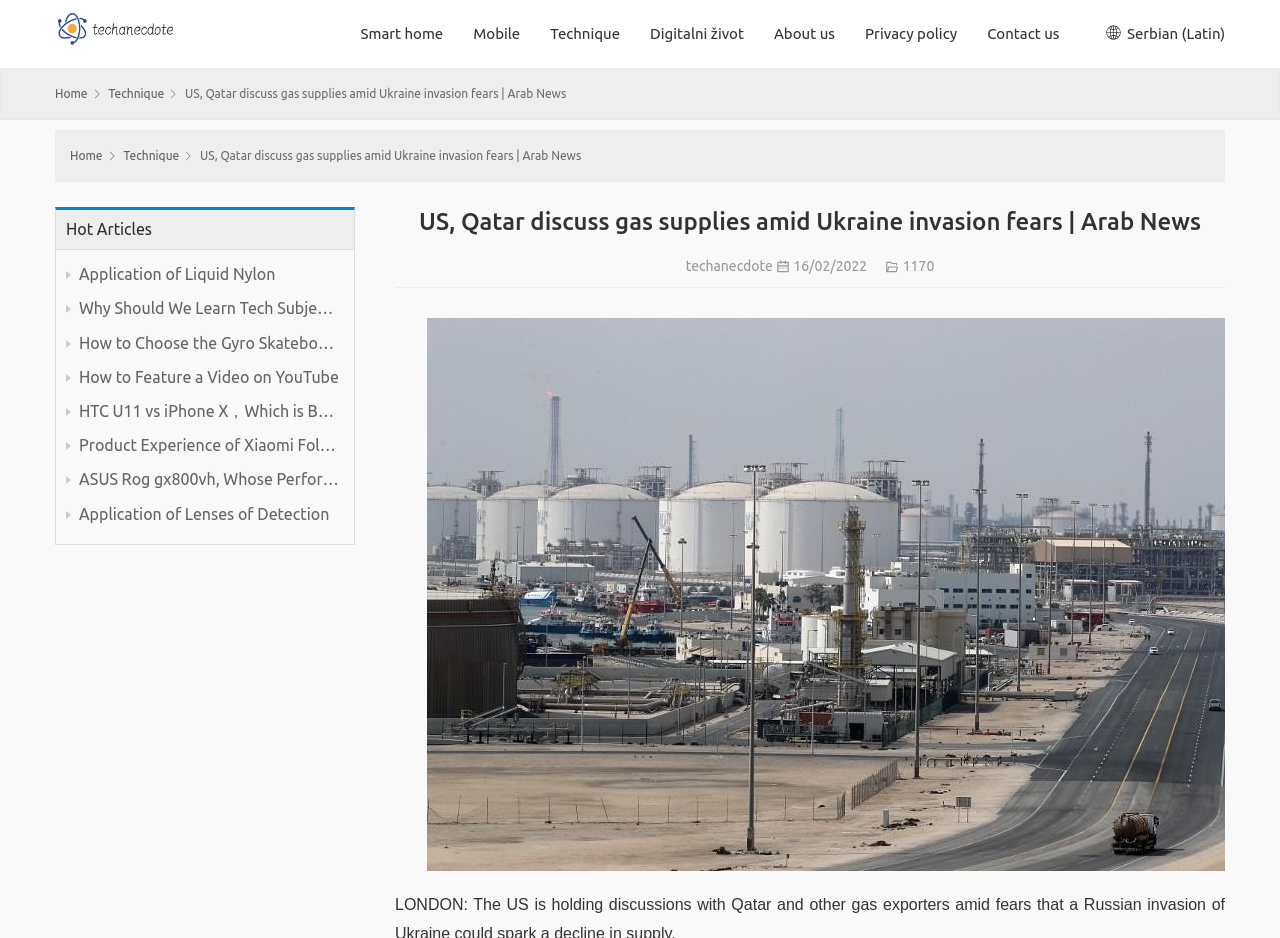Pinpoint the bounding box coordinates of the element that must be clicked to accomplish the following instruction: "Click on the link to view scriptures for August 2023". The coordinates should be in the format of four float numbers between 0 and 1, i.e., [left, top, right, bottom].

None